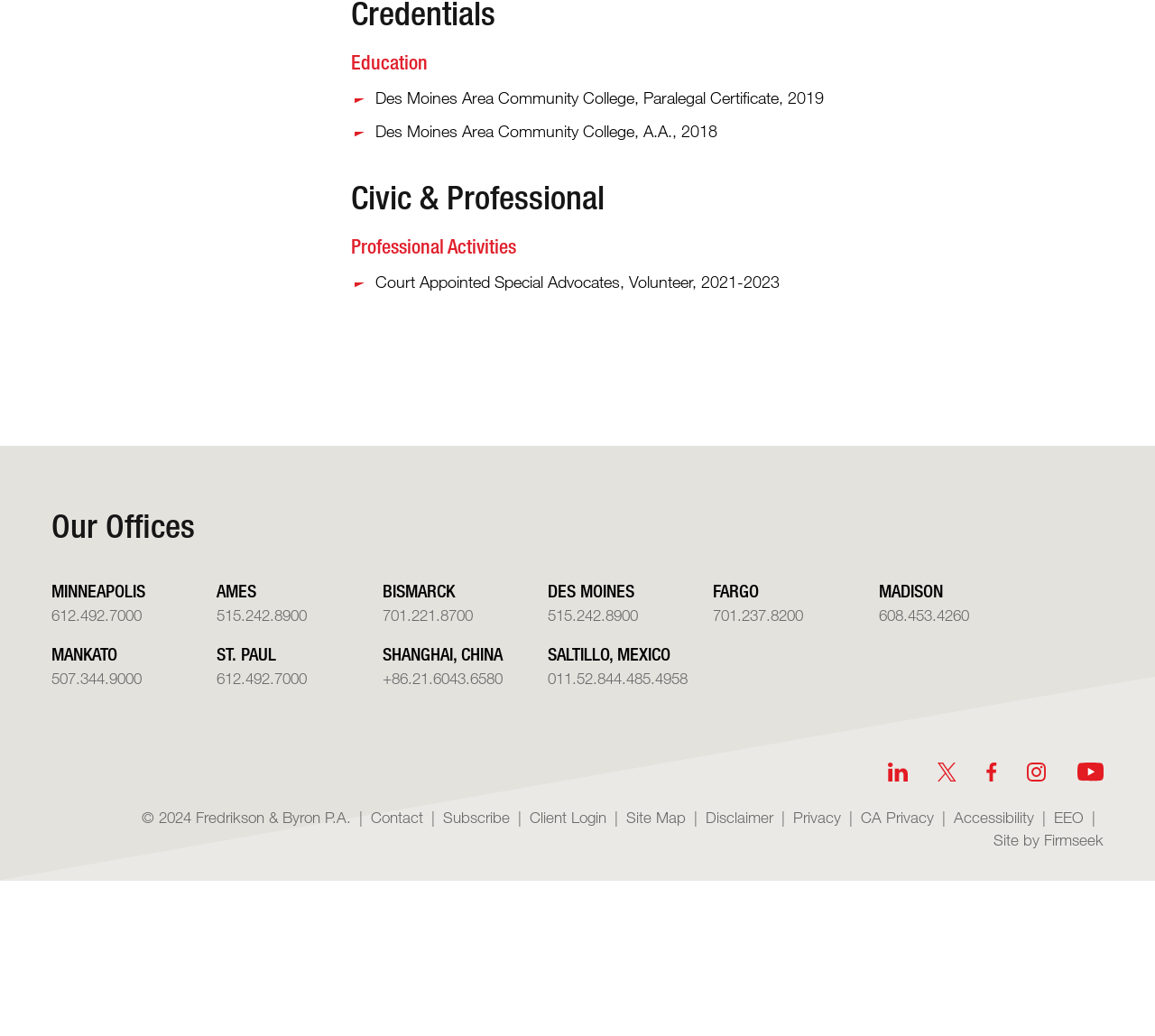What is the paralegal certificate holder's alma mater?
Please provide a single word or phrase as your answer based on the image.

Des Moines Area Community College